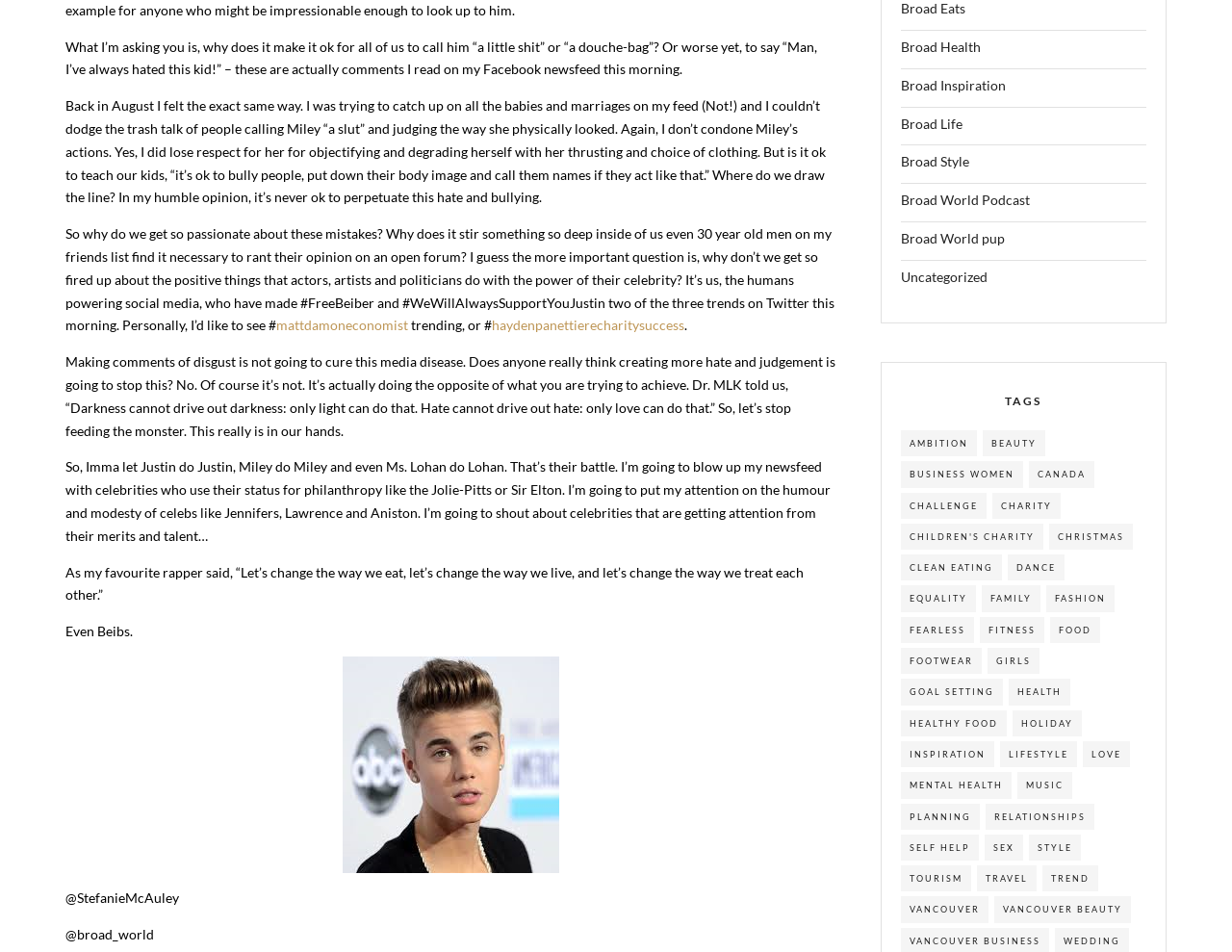Please find the bounding box coordinates of the element that you should click to achieve the following instruction: "Read more about Broad Health". The coordinates should be presented as four float numbers between 0 and 1: [left, top, right, bottom].

[0.731, 0.037, 0.796, 0.072]